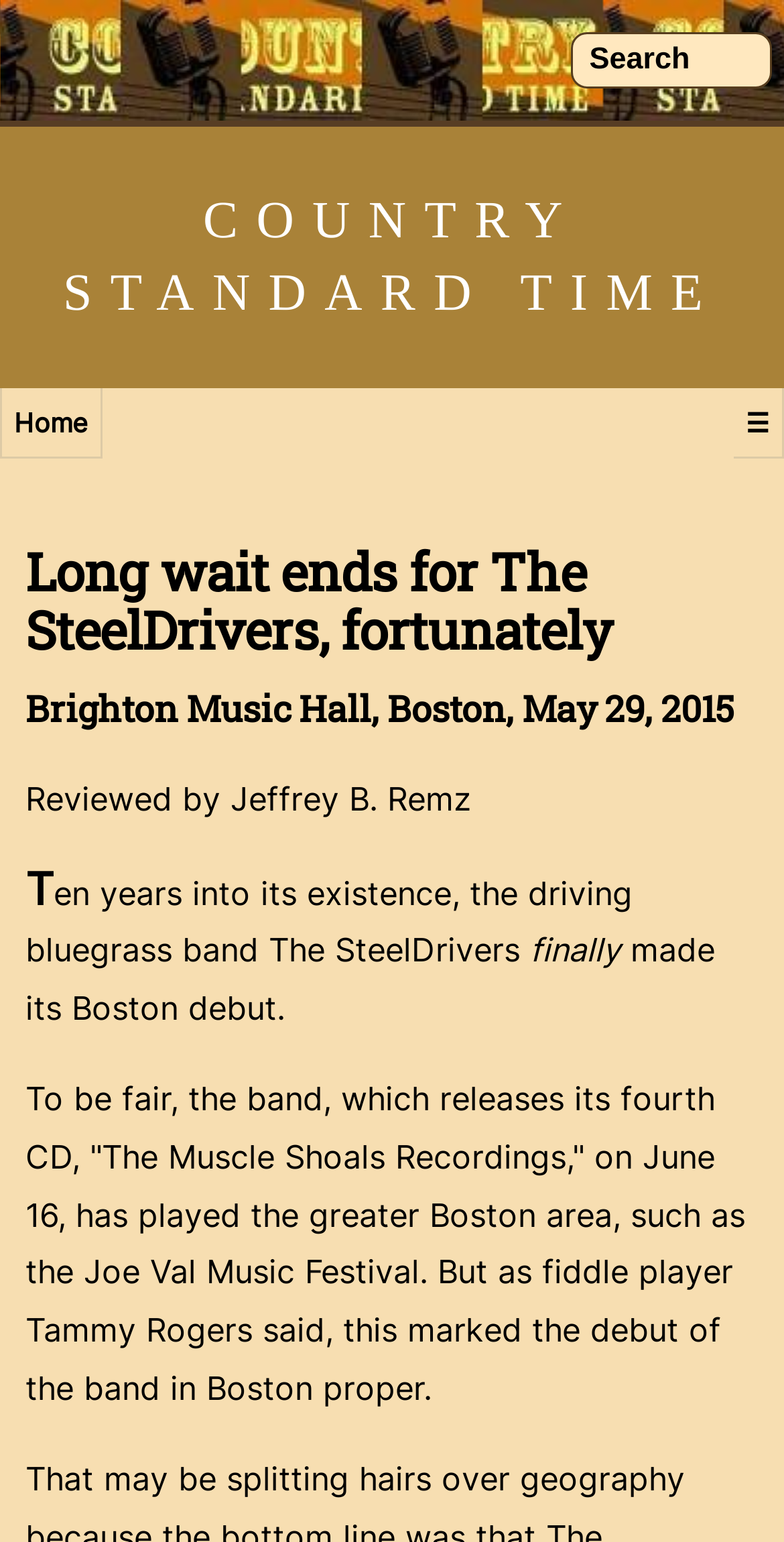Explain the webpage's design and content in an elaborate manner.

The webpage is a concert review of The SteelDrivers at the Brighton Music Hall in Boston. At the top of the page, there is a search box with the label "Search" on the right side, and a link to "COUNTRY STANDARD TIME" on the left side. Below this, there are three links: "Home" on the left, a hamburger menu icon "☰" on the right, and a small non-breaking space character in between.

The main content of the page starts with a heading that reads "Long wait ends for The SteelDrivers, fortunately", followed by a subheading that specifies the date and location of the concert, "Brighton Music Hall, Boston, May 29, 2015". The review is written by Jeffrey B. Remz, as indicated by a line of text below the subheading.

The review itself is divided into several paragraphs. The first paragraph starts with the sentence "Ten years into its existence, the driving bluegrass band The SteelDrivers..." and continues to describe the band's history and their latest album release. The text is interrupted by a single word "finally" on a new line, and then continues with the sentence "made its Boston debut." The second paragraph is a longer block of text that provides more context about the band's previous performances in the Boston area.

Overall, the webpage has a simple layout with a focus on the concert review, accompanied by some navigation links and a search box at the top.